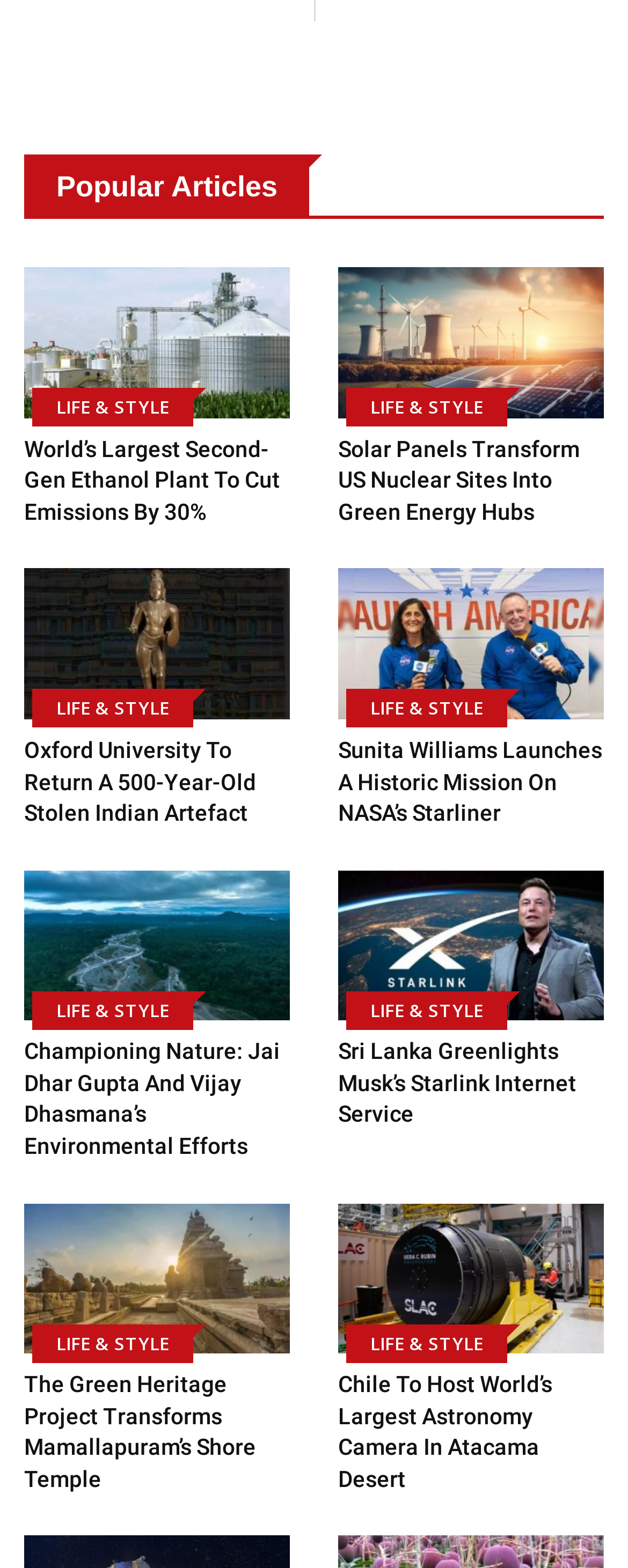Please determine the bounding box coordinates of the element's region to click in order to carry out the following instruction: "Click the logo". The coordinates should be four float numbers between 0 and 1, i.e., [left, top, right, bottom].

None